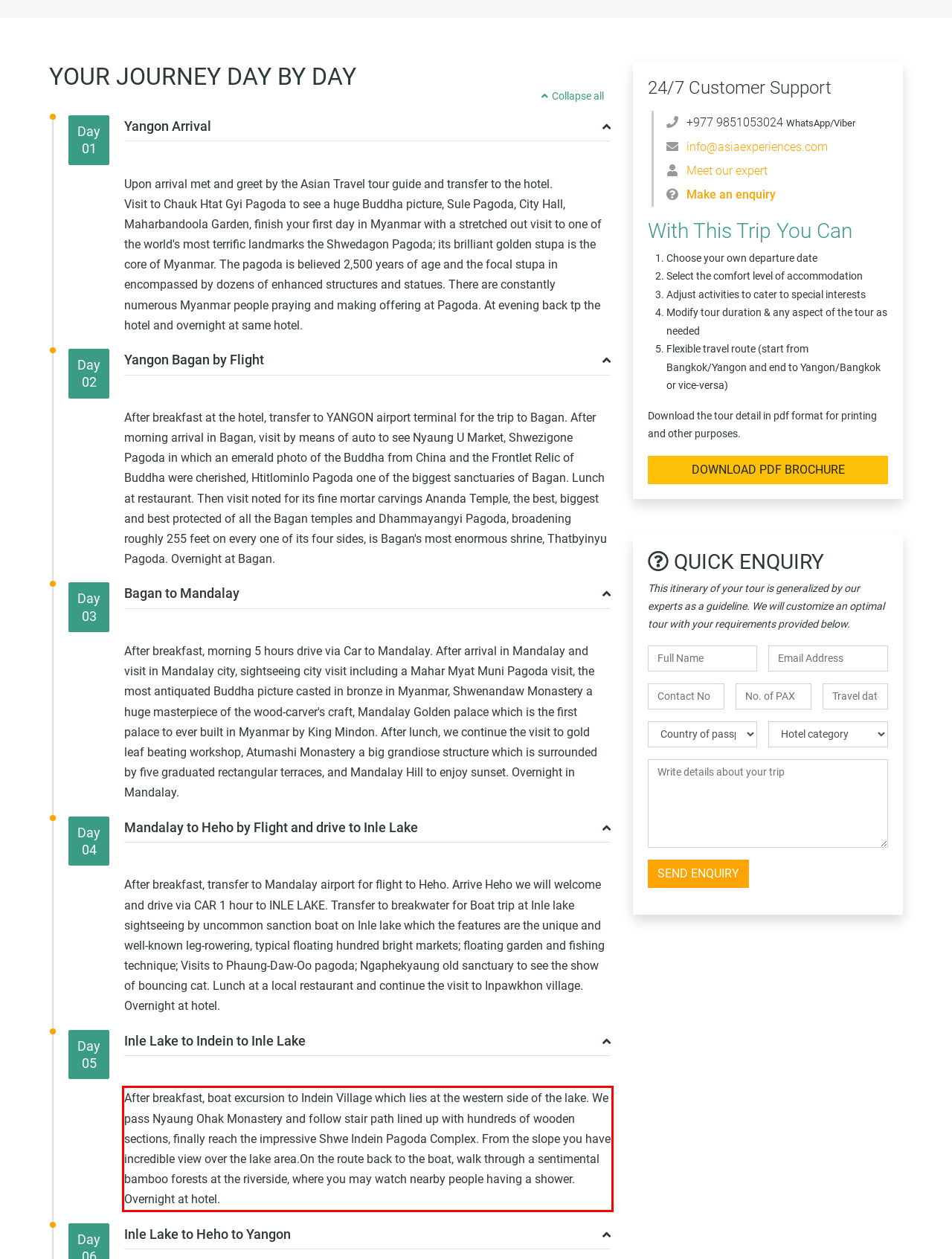Inspect the webpage screenshot that has a red bounding box and use OCR technology to read and display the text inside the red bounding box.

After breakfast, boat excursion to Indein Village which lies at the western side of the lake. We pass Nyaung Ohak Monastery and follow stair path lined up with hundreds of wooden sections, finally reach the impressive Shwe Indein Pagoda Complex. From the slope you have incredible view over the lake area.On the route back to the boat, walk through a sentimental bamboo forests at the riverside, where you may watch nearby people having a shower. Overnight at hotel.